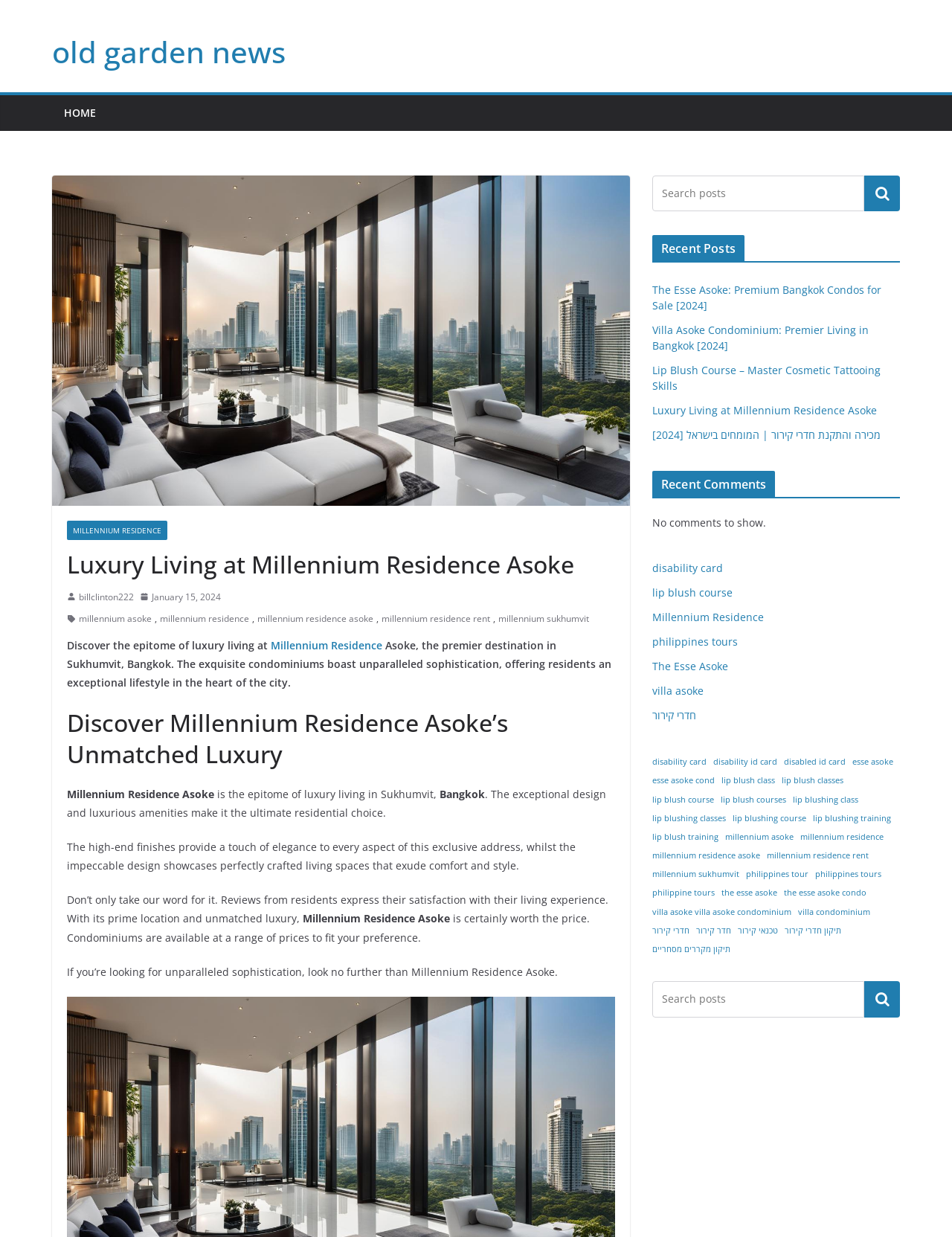Please identify and generate the text content of the webpage's main heading.

Luxury Living at Millennium Residence Asoke